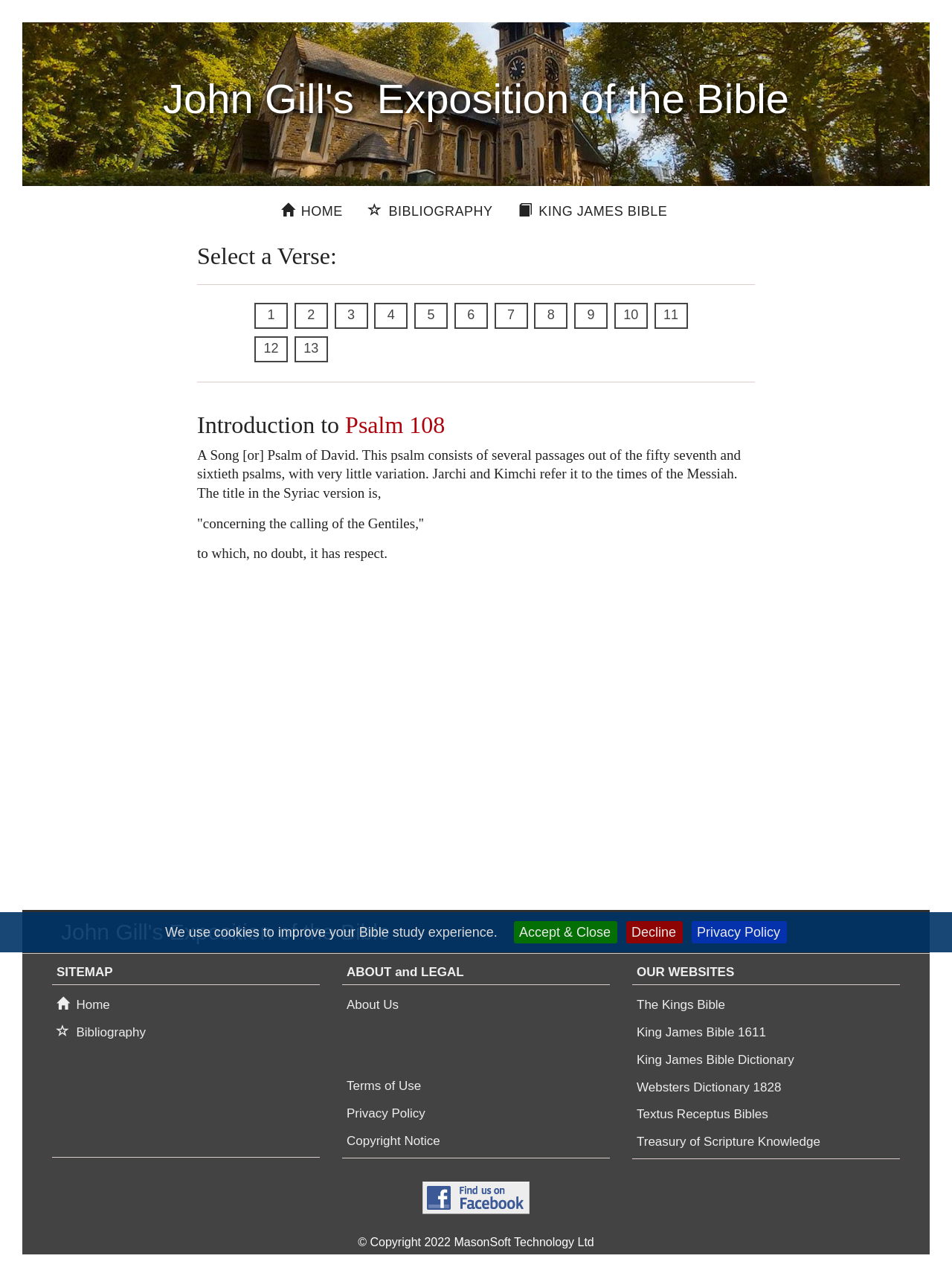Please extract the primary headline from the webpage.

 John Gill's  Exposition of the Bible 